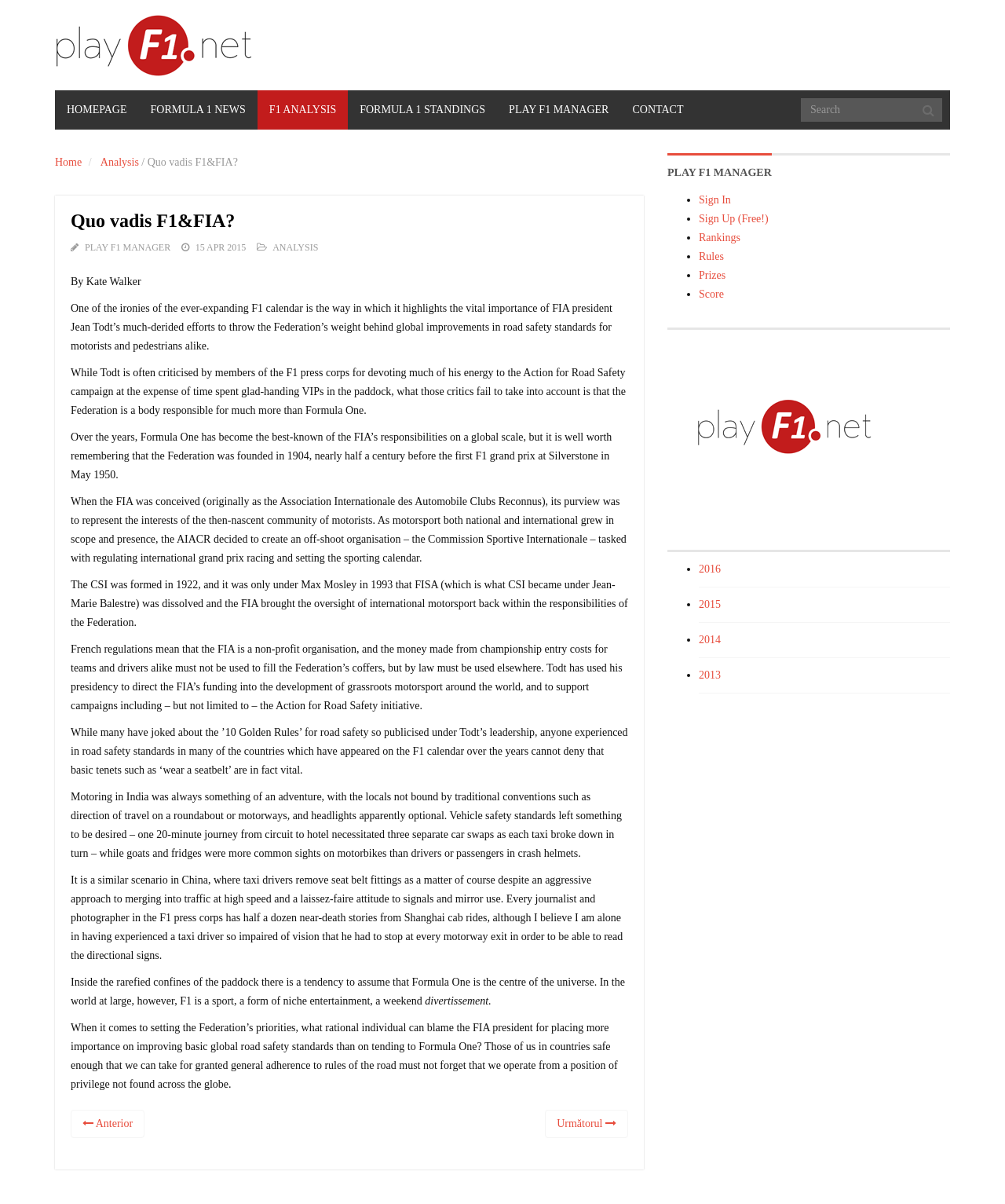Determine the bounding box coordinates for the clickable element to execute this instruction: "Click the 'HOMEPAGE' link". Provide the coordinates as four float numbers between 0 and 1, i.e., [left, top, right, bottom].

[0.055, 0.075, 0.138, 0.108]